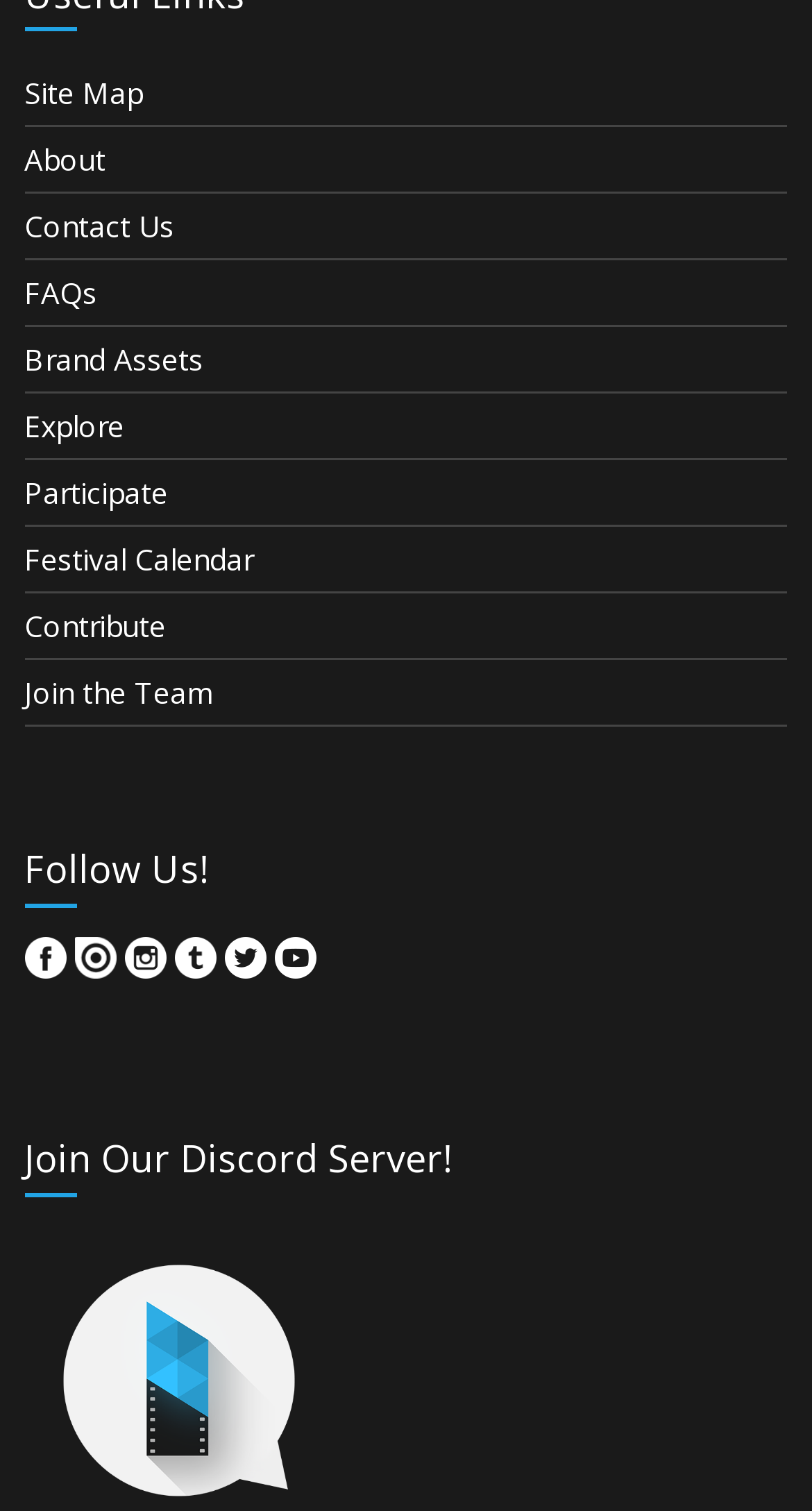Given the following UI element description: "Join the Team", find the bounding box coordinates in the webpage screenshot.

[0.03, 0.446, 0.263, 0.472]